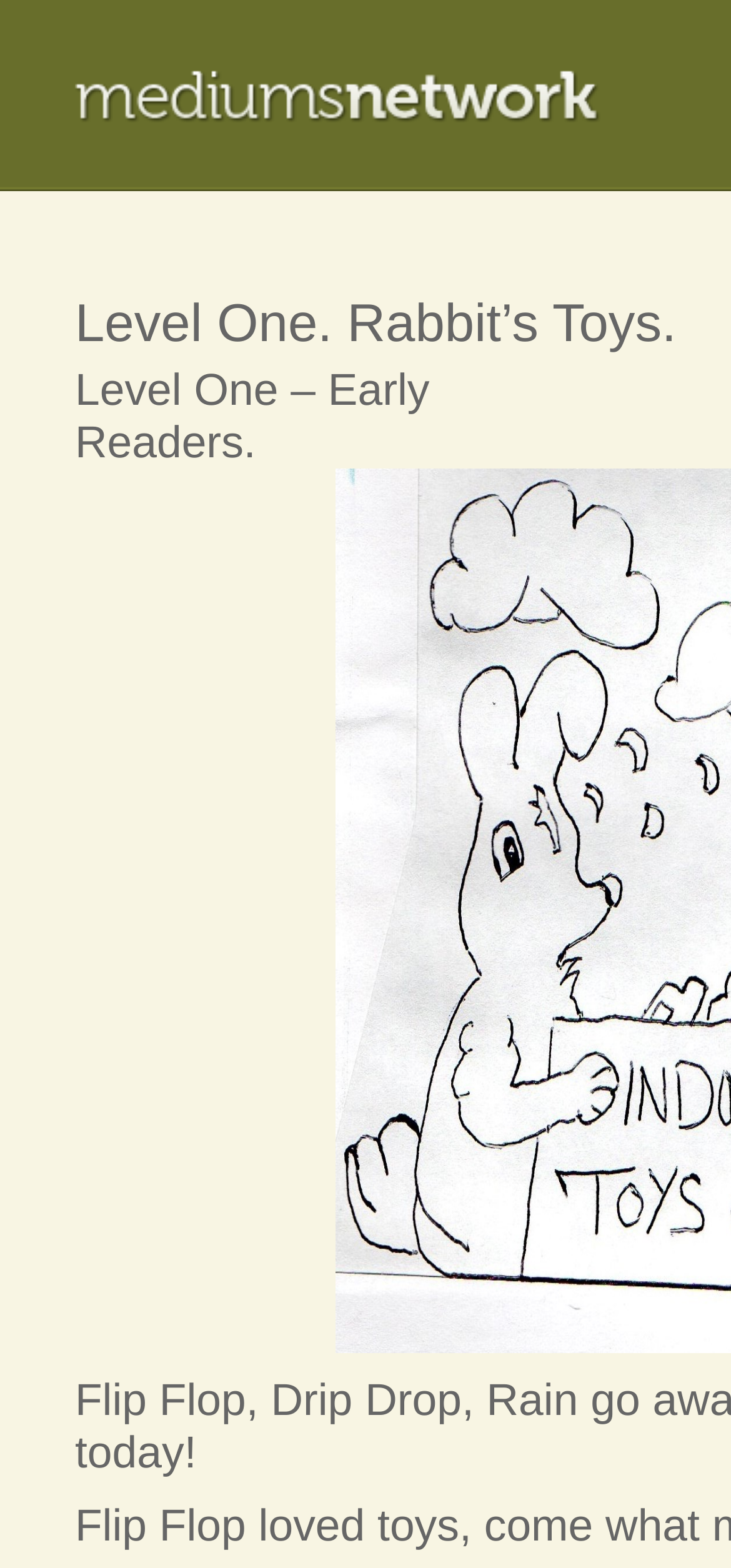Predict the bounding box of the UI element based on the description: "Mediums Network". The coordinates should be four float numbers between 0 and 1, formatted as [left, top, right, bottom].

[0.103, 0.042, 0.828, 0.079]